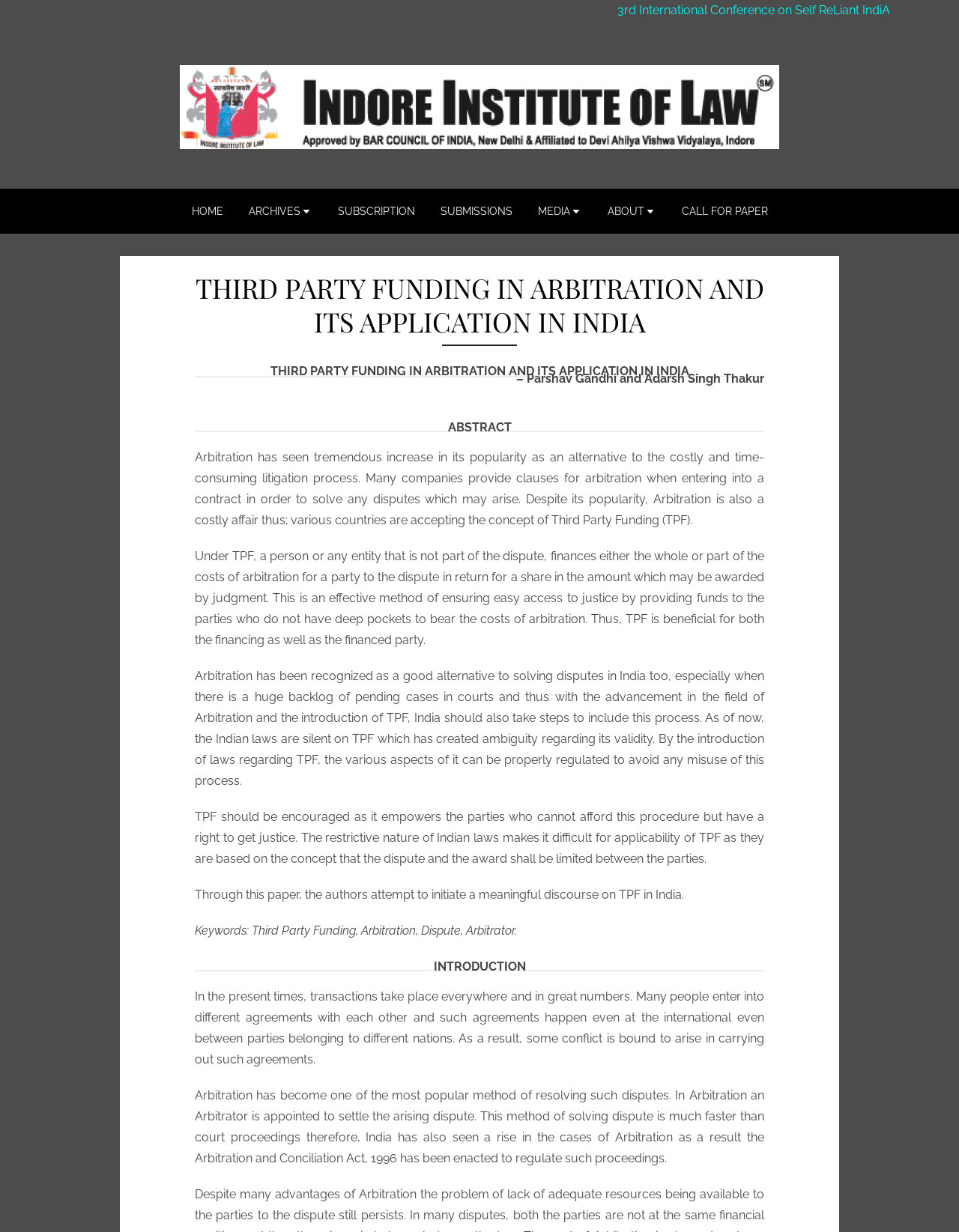Please identify the bounding box coordinates of the element's region that I should click in order to complete the following instruction: "Click on the 'CALL FOR PAPER' link". The bounding box coordinates consist of four float numbers between 0 and 1, i.e., [left, top, right, bottom].

[0.699, 0.156, 0.812, 0.187]